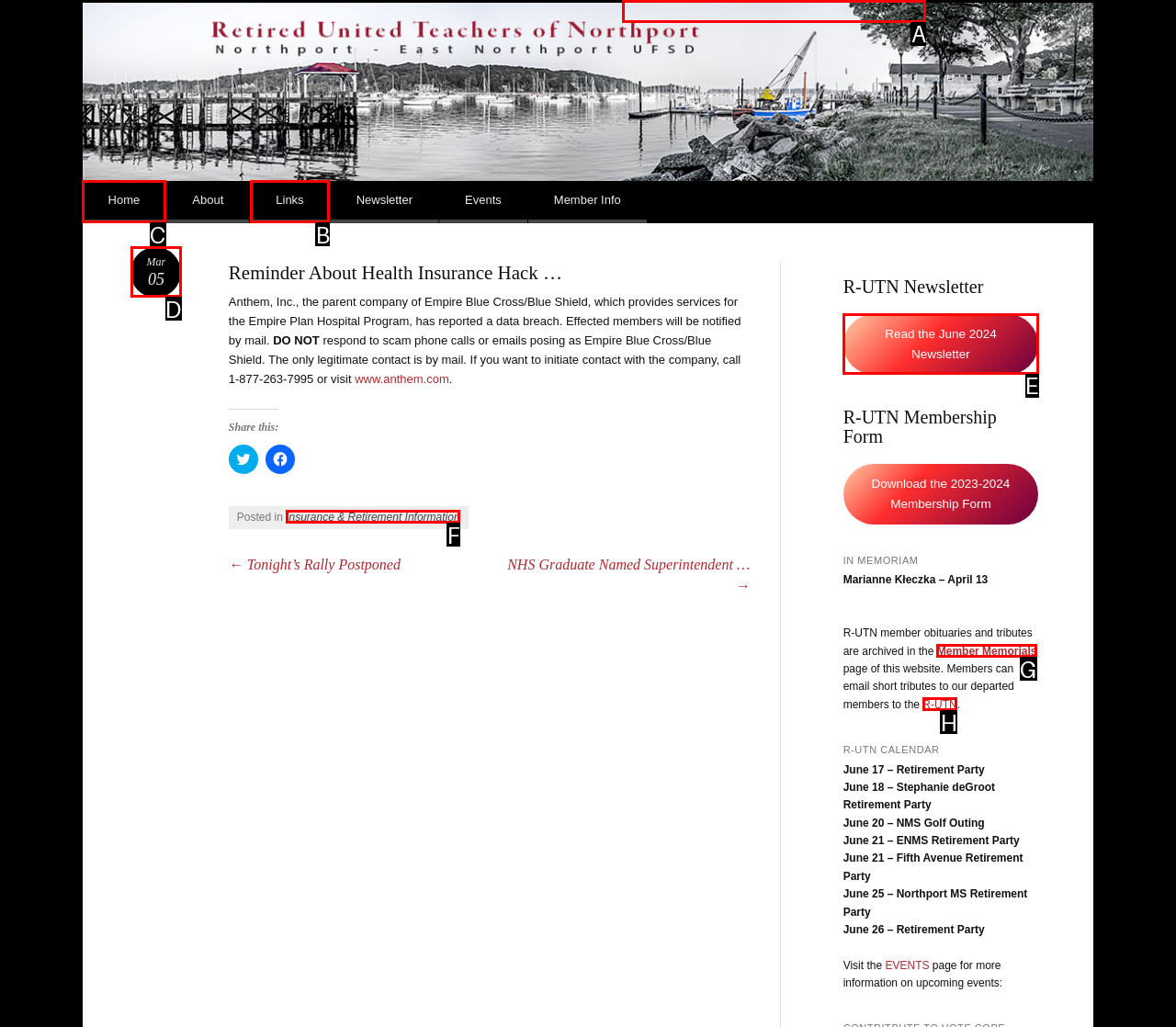Point out which UI element to click to complete this task: Click the 'Home' link
Answer with the letter corresponding to the right option from the available choices.

C